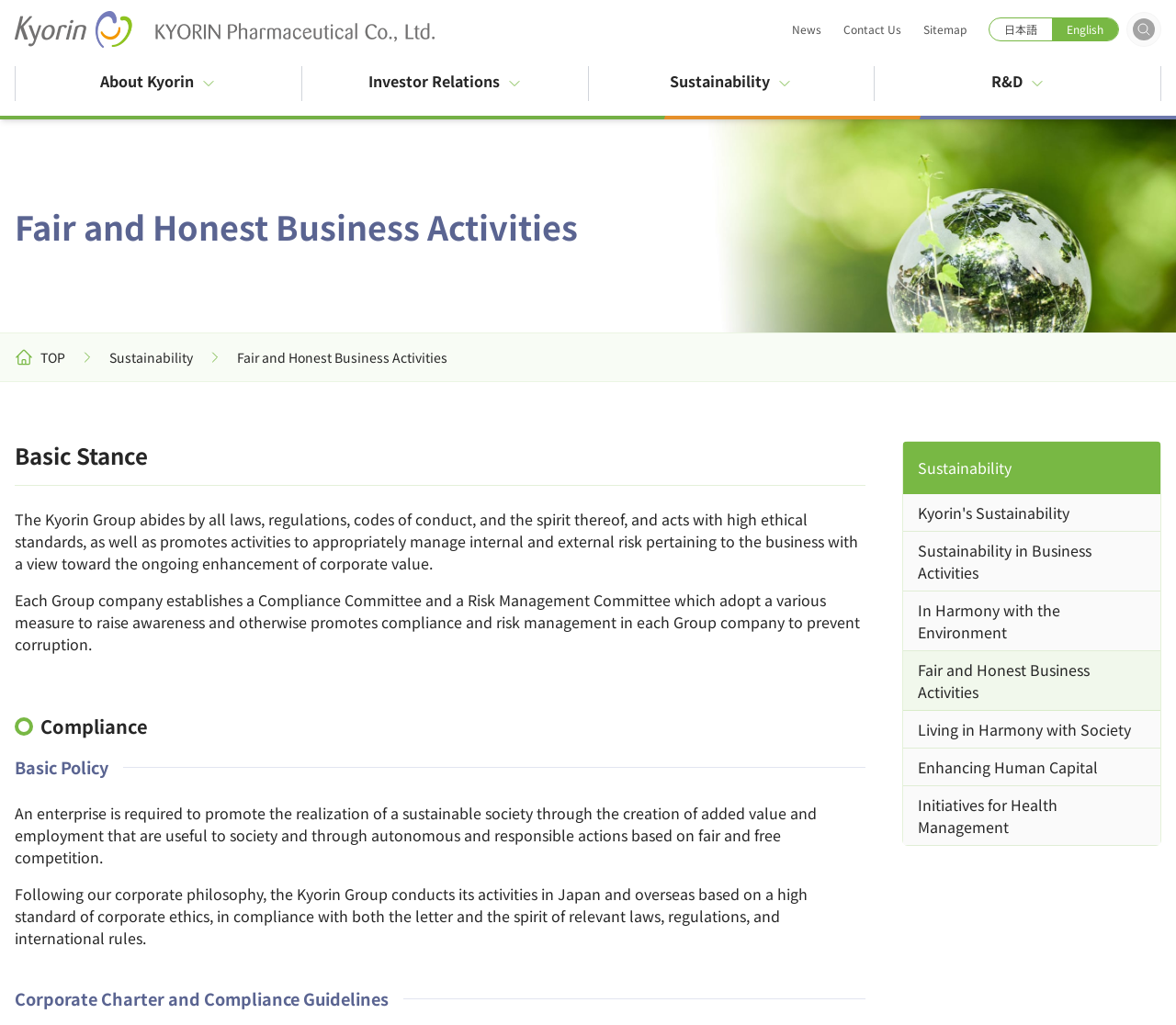Locate the primary heading on the webpage and return its text.

Fair and Honest Business Activities